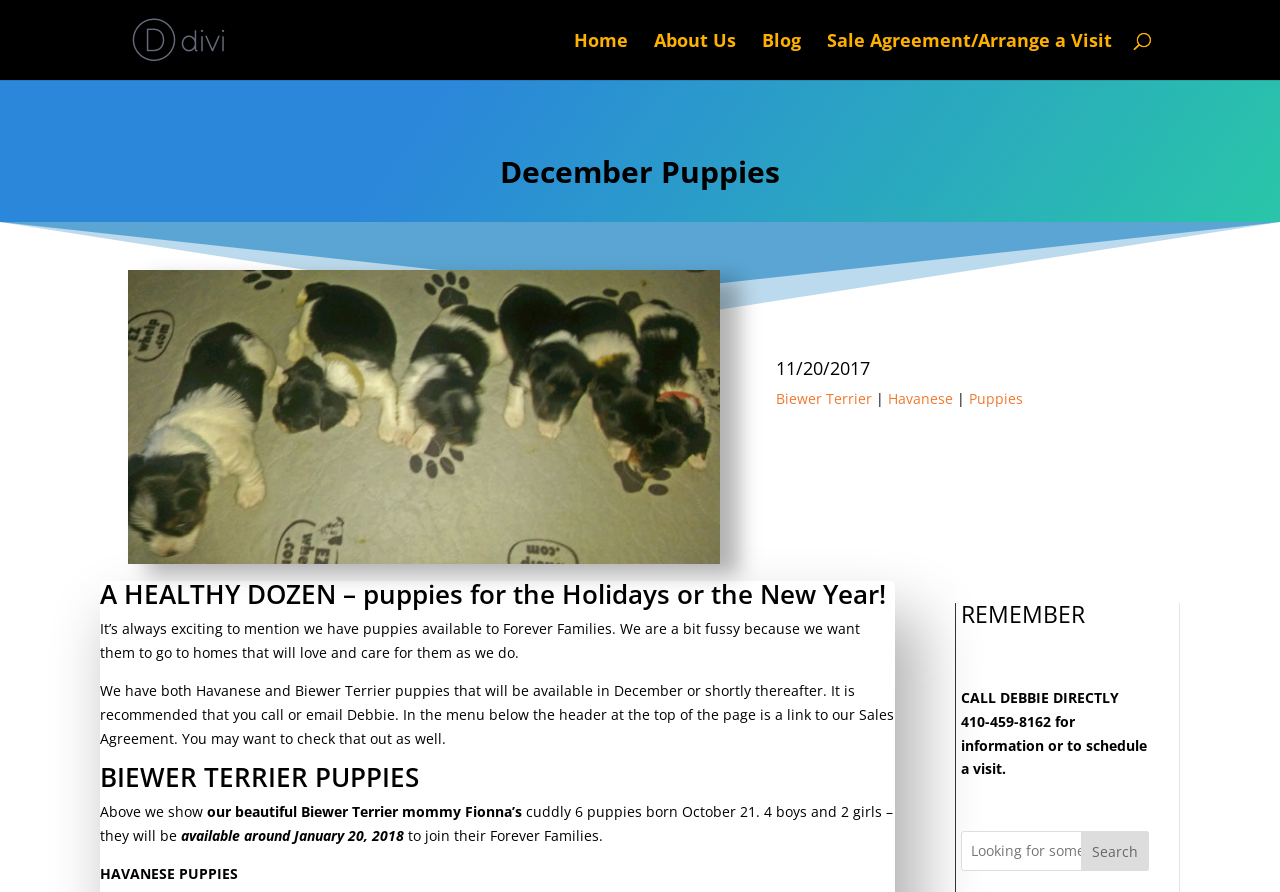Provide a thorough description of this webpage.

This webpage is about December puppies, specifically Biewer Terrier puppies, and Havanese puppies. At the top, there is a navigation menu with links to "Home", "About Us", "Blog", and "Sale Agreement/Arrange a Visit". Below the navigation menu, there is a search bar that spans almost the entire width of the page.

The main content of the page is divided into sections. The first section has a heading "December Puppies" and features an image of Fionna and her Biewer pups available in January 2018. Below the image, there is a heading "11/20/2017" followed by links to "Biewer Terrier", "Havanese", and "Puppies".

The next section has a heading "A HEALTHY DOZEN – puppies for the Holidays or the New Year!" and contains two paragraphs of text describing the availability of puppies and the importance of finding the right home for them. There is also a mention of a Sales Agreement that can be found in the menu at the top of the page.

Below this section, there is a heading "BIEWER TERRIER PUPPIES" followed by a description of the Biewer Terrier mommy, Fionna, and her 6 puppies born on October 21. The puppies will be available around January 20, 2018.

The next section has a heading "HAVANESE PUPPIES" but does not contain any additional information.

Finally, there is a section with a heading "REMEMBER" that contains a call to action to call Debbie directly for information or to schedule a visit. Below this section, there is another search bar with a search button.

Overall, the webpage is focused on providing information about available puppies and encouraging potential buyers to reach out to Debbie for more information.